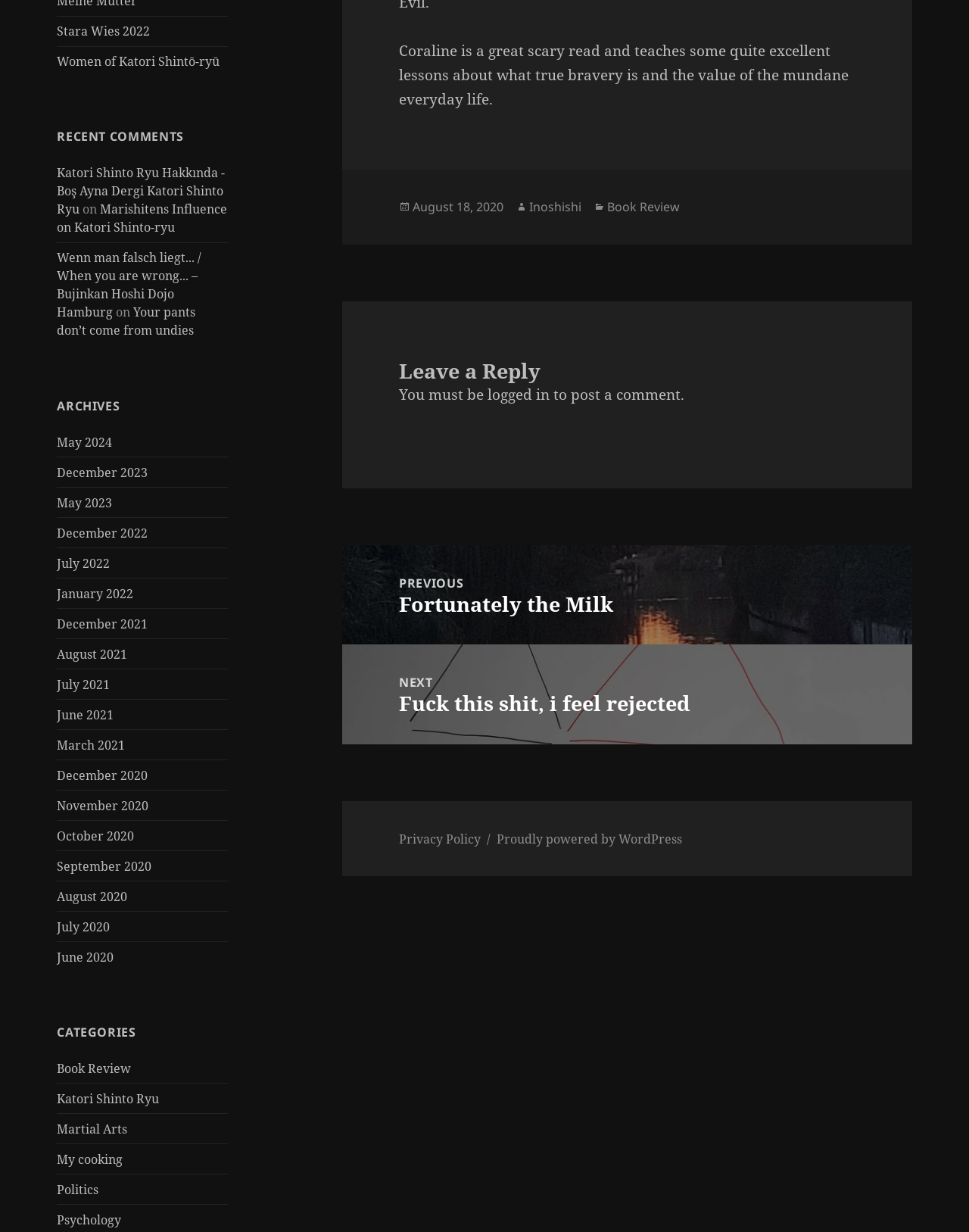What is the name of the author of the post?
Look at the image and respond to the question as thoroughly as possible.

I found the answer by looking at the footer section, where the author's name 'Inoshishi' is listed.